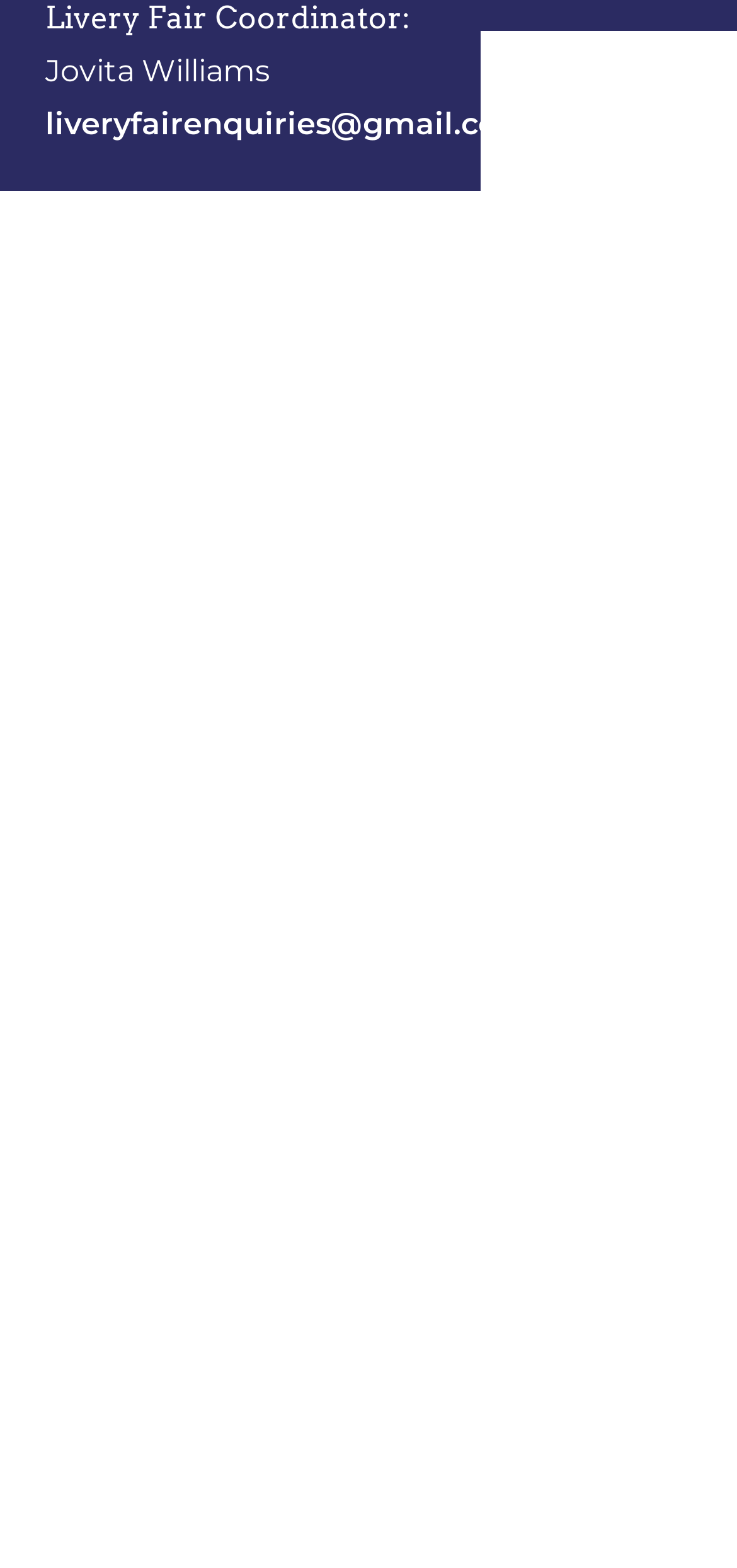Select the bounding box coordinates of the element I need to click to carry out the following instruction: "Click the Post Comment button".

None